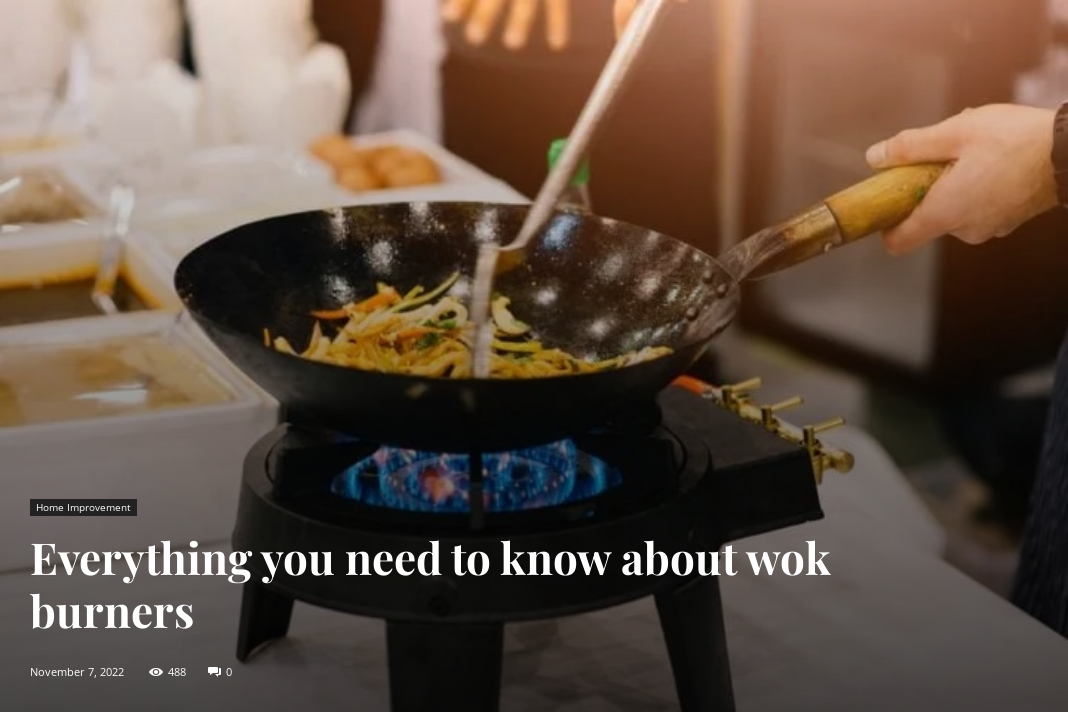What is the source of heat for the wok?
Look at the screenshot and respond with one word or a short phrase.

Powerful burner